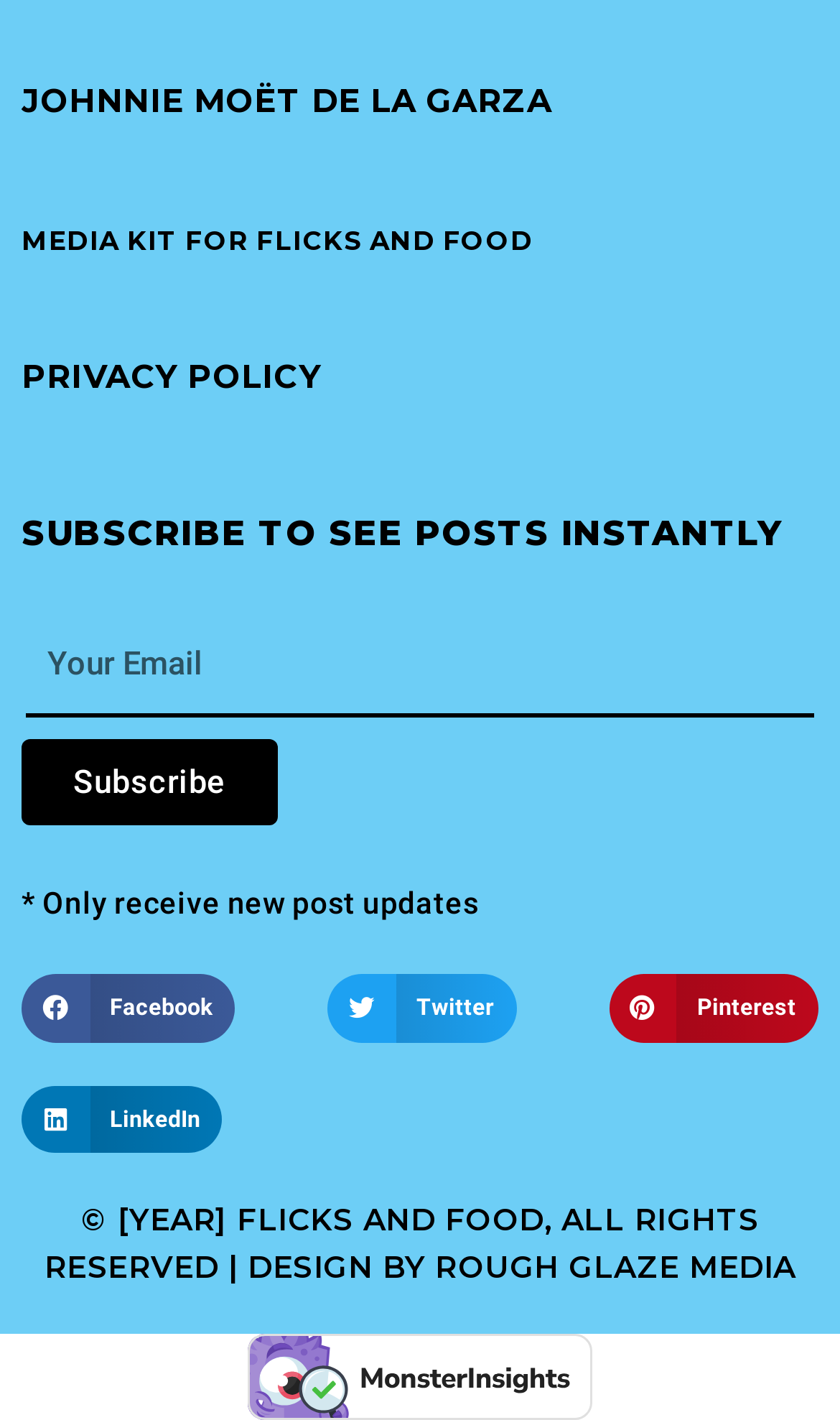Please locate the bounding box coordinates of the region I need to click to follow this instruction: "Check the copyright information".

[0.026, 0.843, 0.974, 0.909]